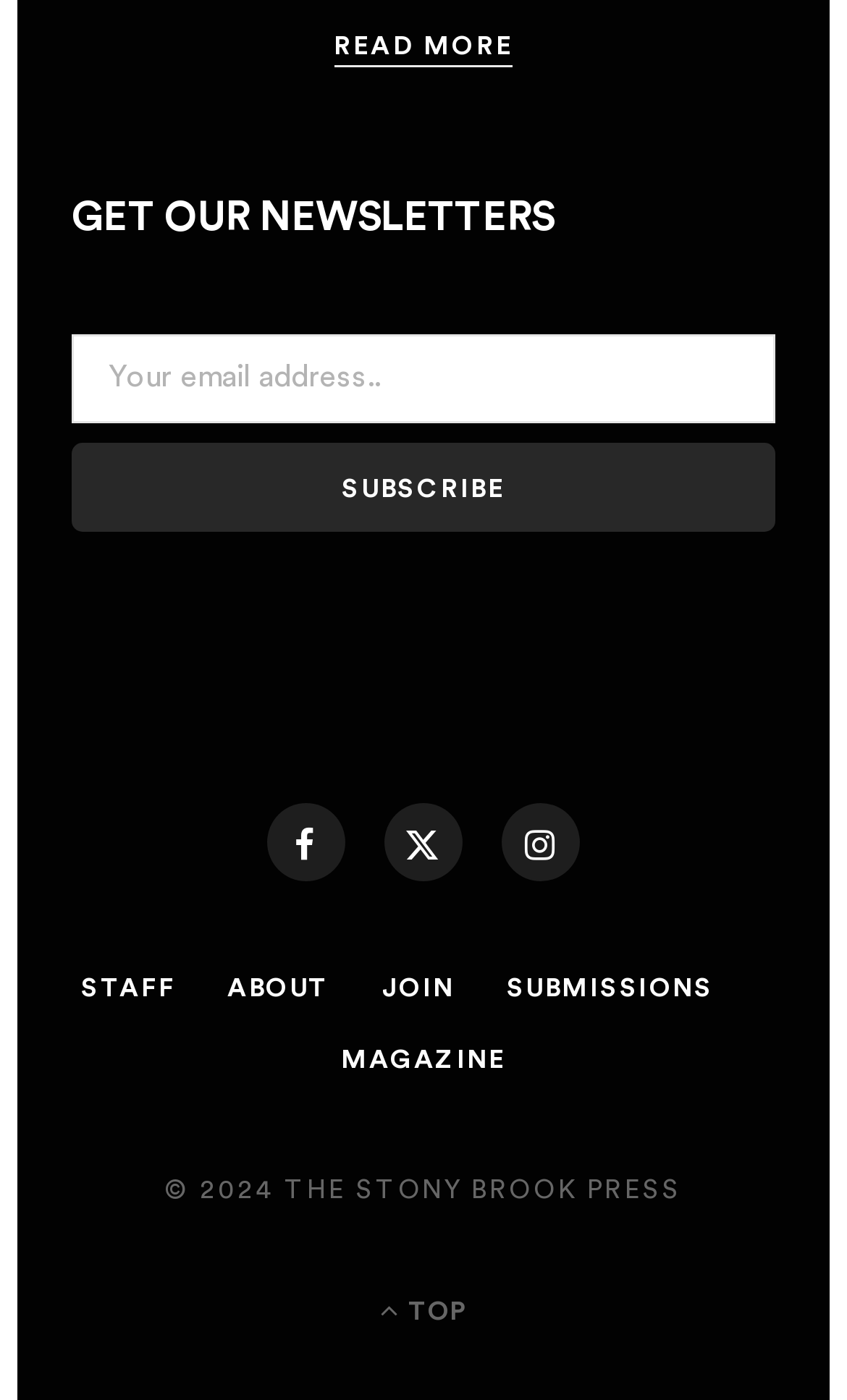What is the copyright year of the website?
Answer the question in a detailed and comprehensive manner.

The copyright information at the bottom of the webpage states '© 2024 THE STONY BROOK PRESS', indicating that the website's copyright year is 2024.